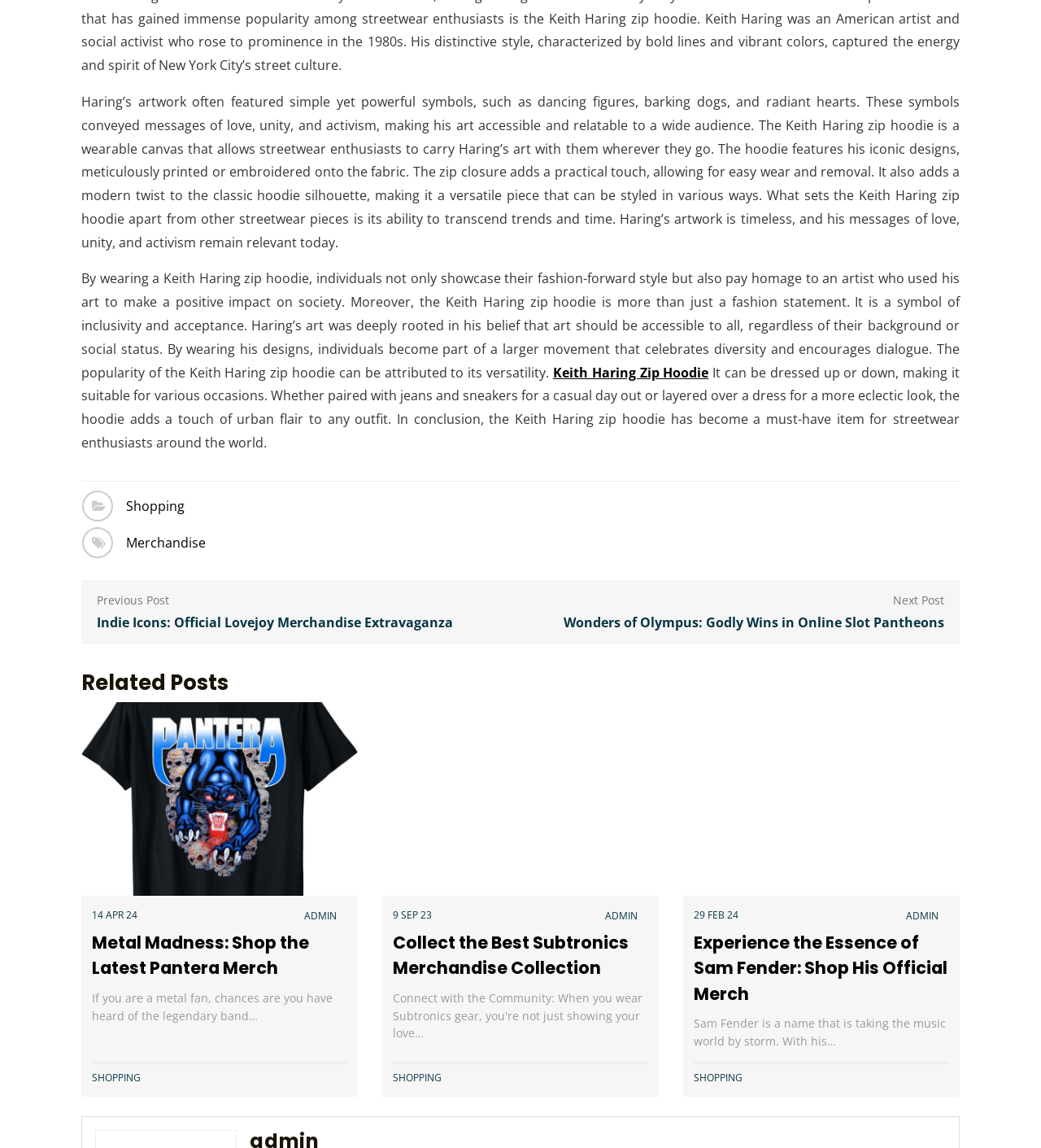Provide your answer to the question using just one word or phrase: What is the main topic of the webpage?

Keith Haring zip hoodie